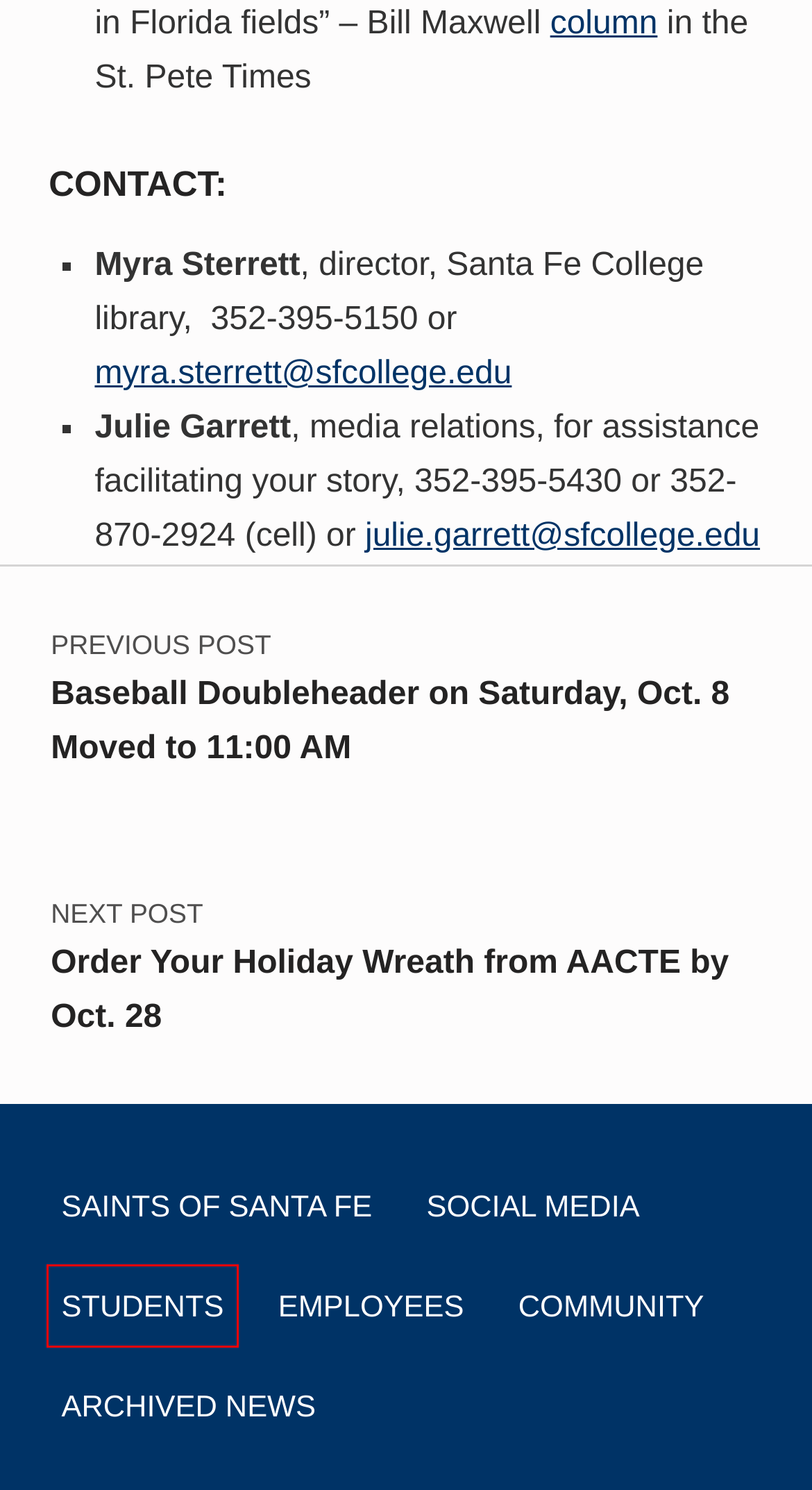Analyze the screenshot of a webpage with a red bounding box and select the webpage description that most accurately describes the new page resulting from clicking the element inside the red box. Here are the candidates:
A. Florida Modern-Day Slavery Museum
B. Employees
C. Saints of Santa Fe
D. News from Santa Fe College
E. Students
F. Order Your Holiday Wreath from AACTE by Oct. 28
G. Baseball Doubleheader on Saturday, Oct. 8 Moved to 11:00 AM
H. All News

E